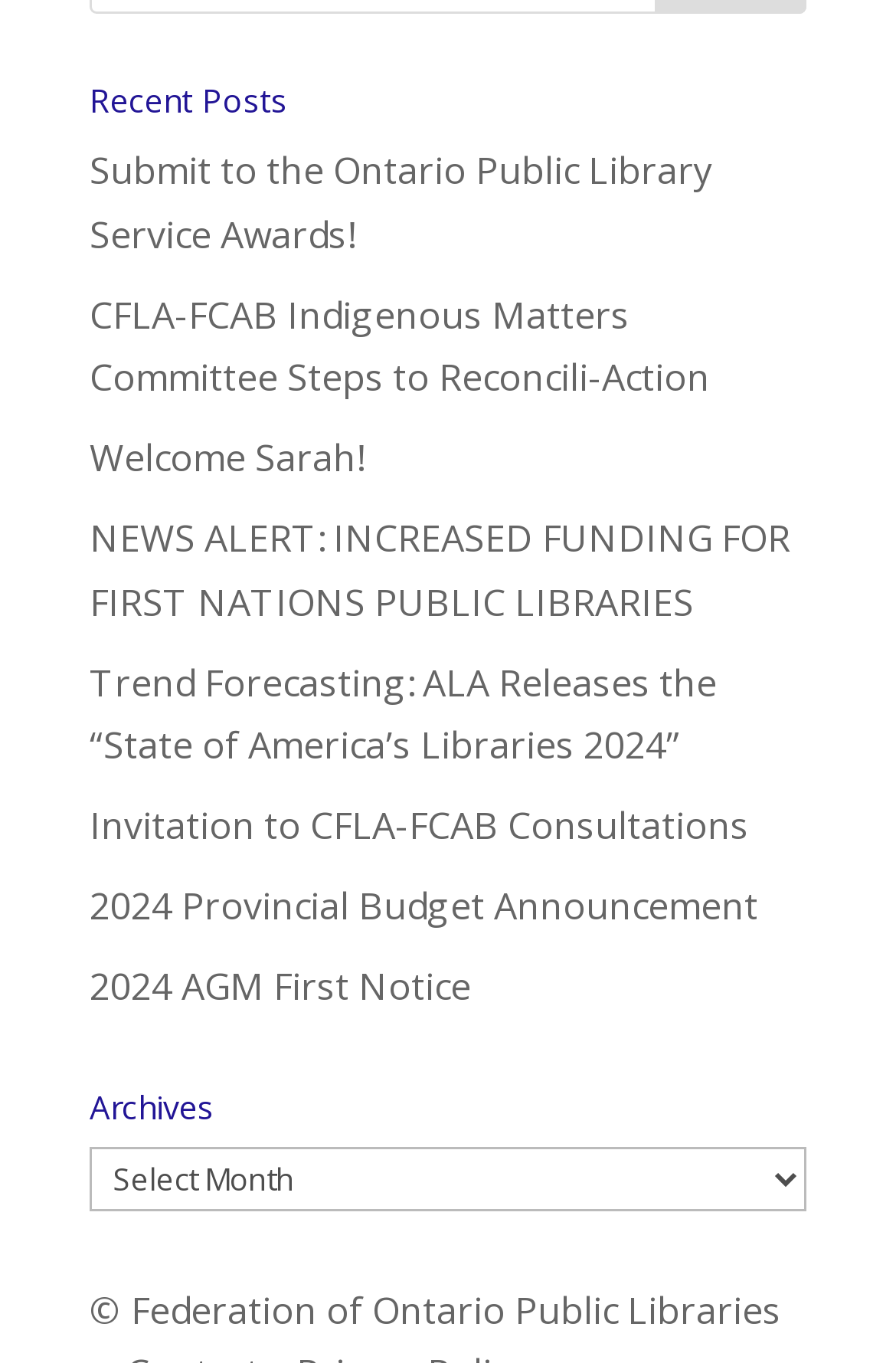Refer to the image and provide an in-depth answer to the question:
Is the 'Archives' combobox expanded?

I checked the 'Archives' combobox and found that its 'expanded' property is set to 'False', which means it is not expanded.